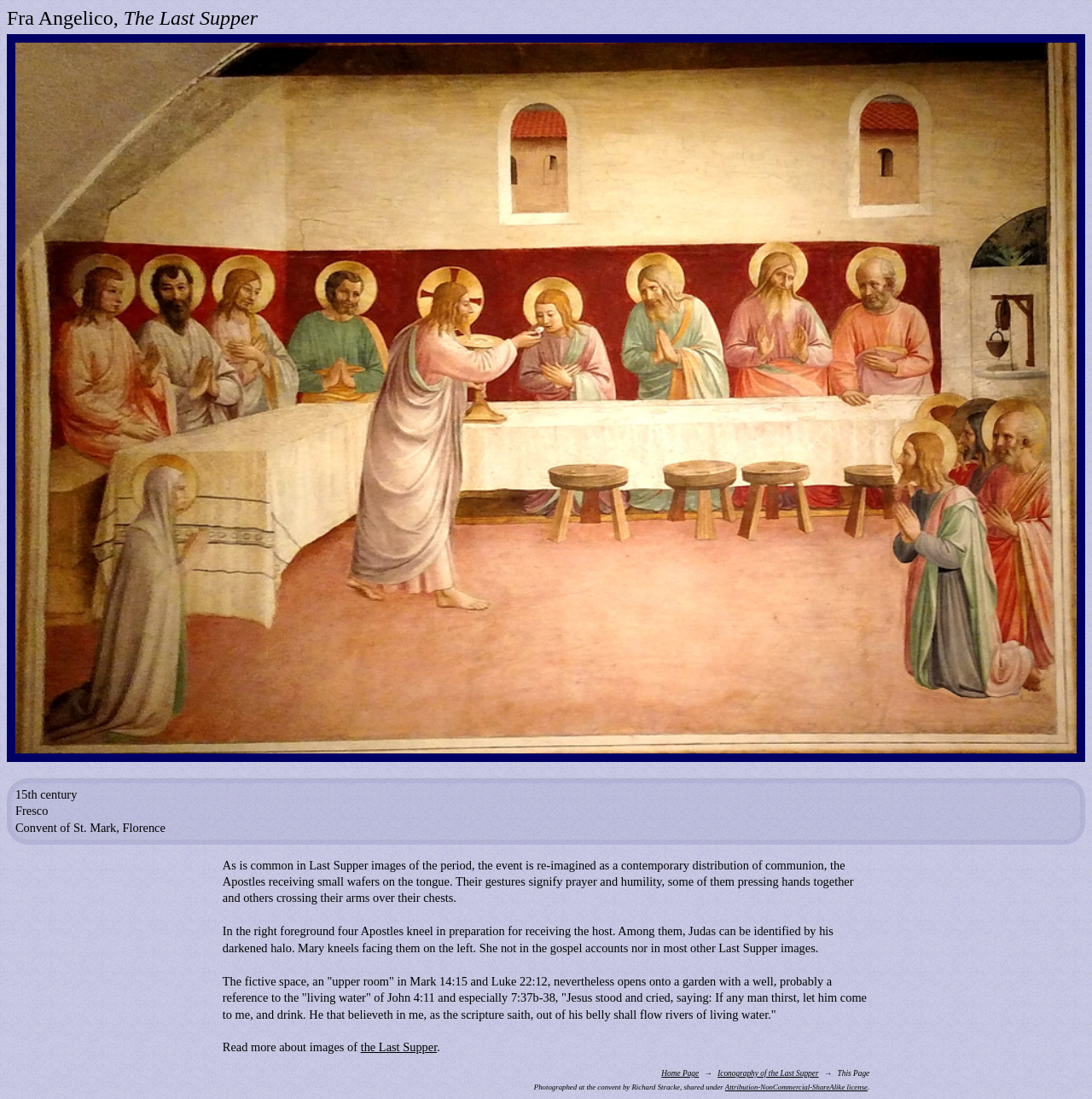Specify the bounding box coordinates (top-left x, top-left y, bottom-right x, bottom-right y) of the UI element in the screenshot that matches this description: CAREERS

None